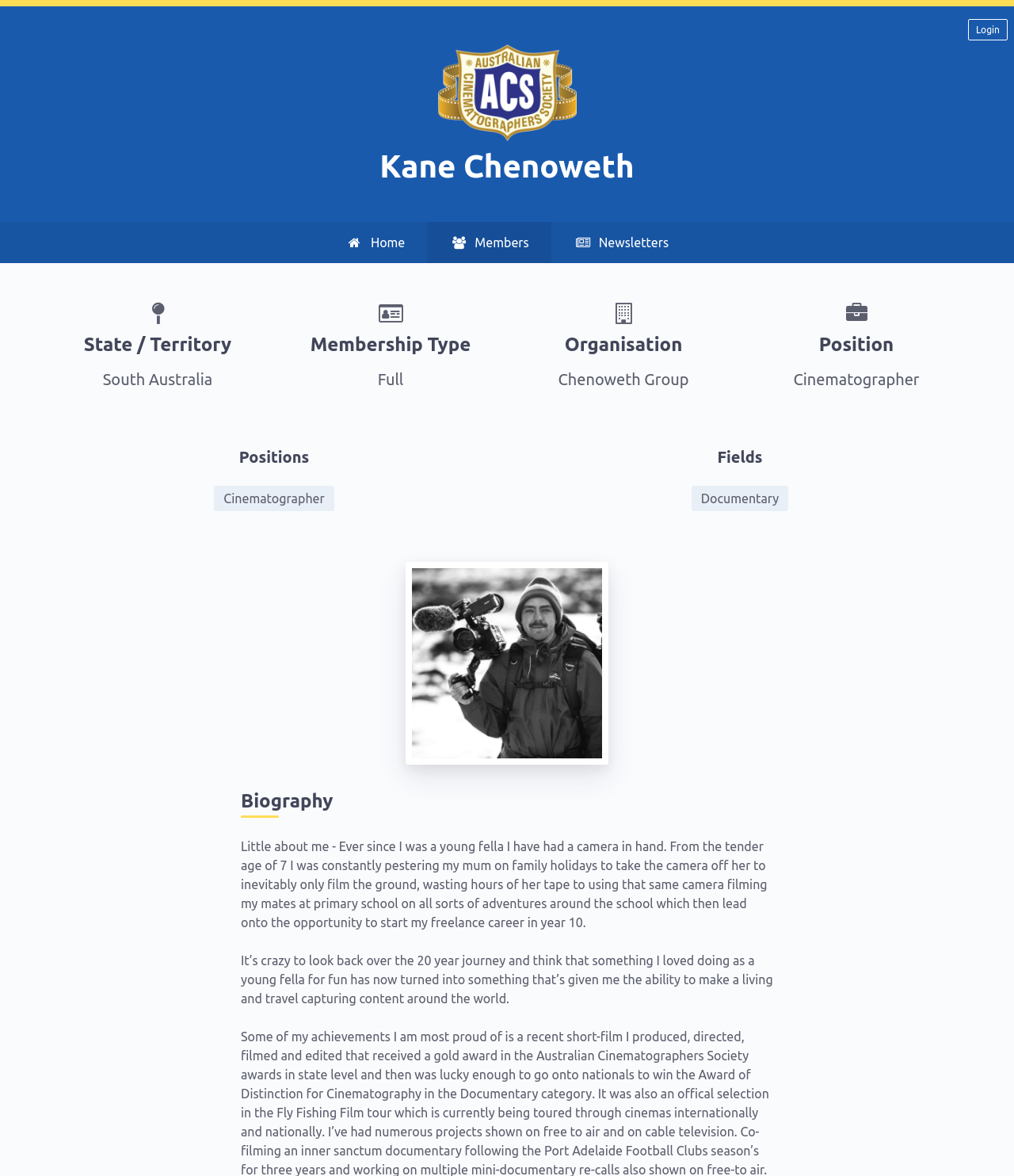What type of membership does Kane Chenoweth have?
Answer with a single word or phrase by referring to the visual content.

Full